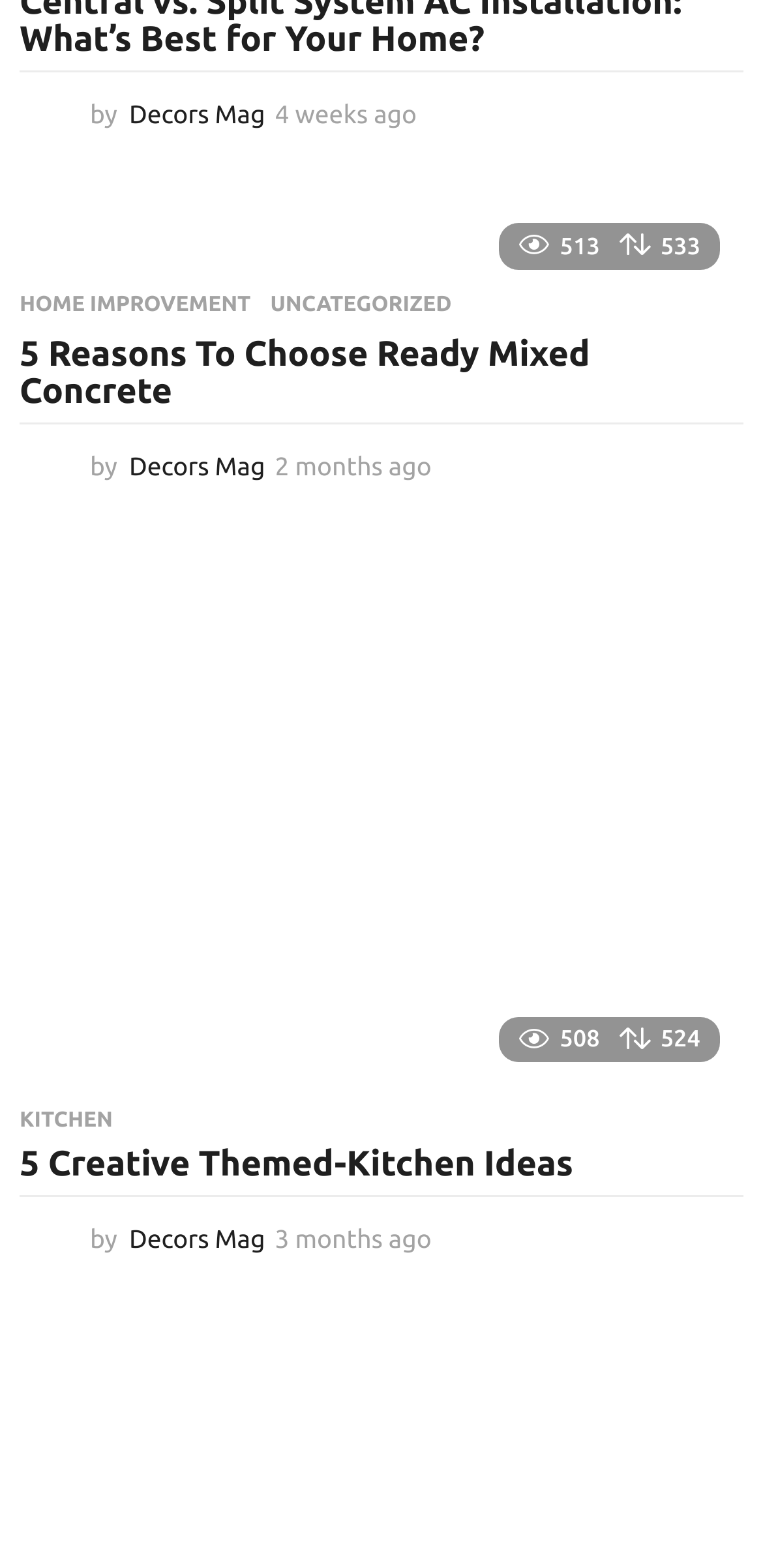Specify the bounding box coordinates of the region I need to click to perform the following instruction: "check the post from 'Decors Mag' 2 months ago". The coordinates must be four float numbers in the range of 0 to 1, i.e., [left, top, right, bottom].

[0.36, 0.29, 0.566, 0.307]